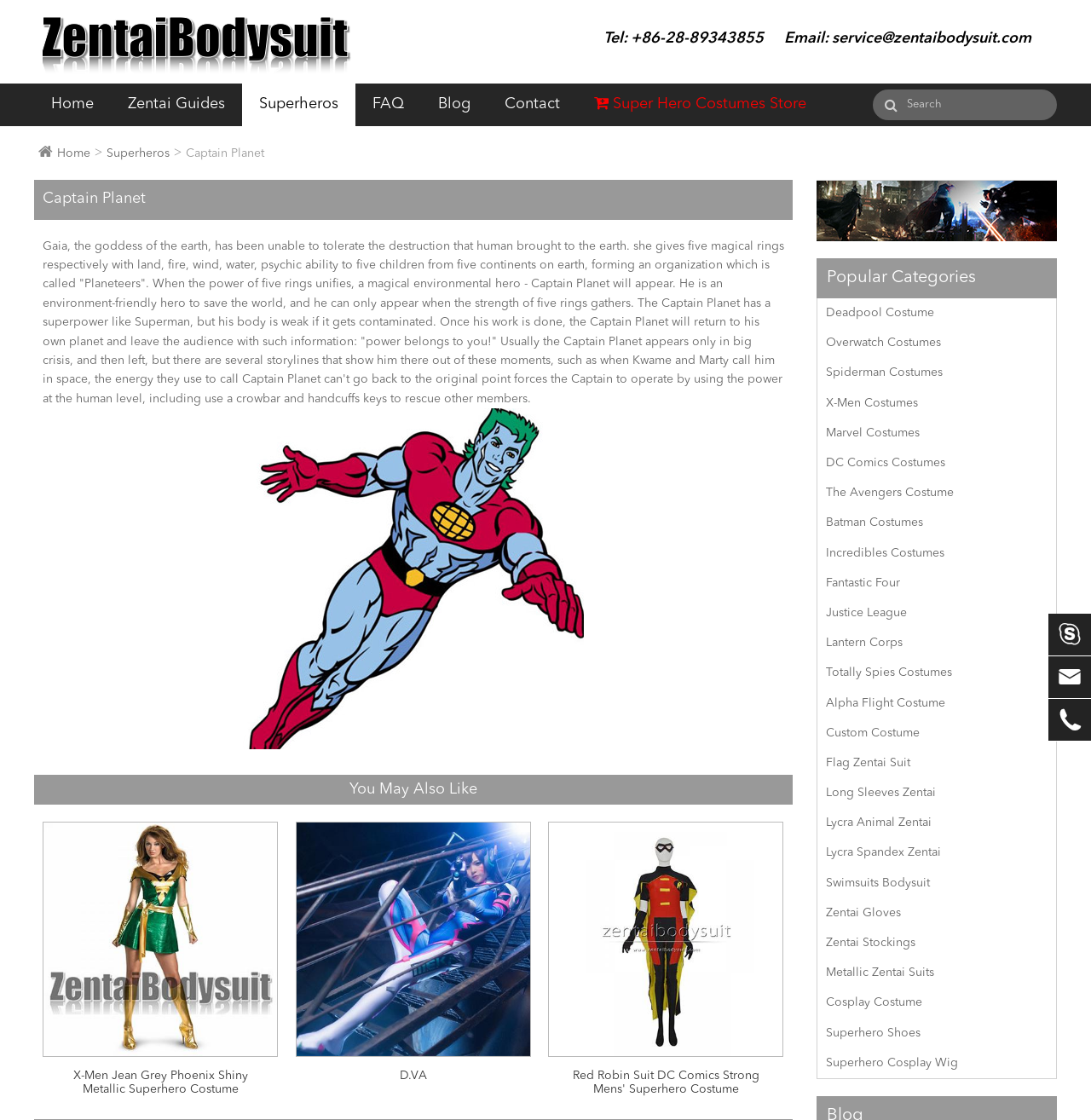Given the description "name="q" placeholder="Search"", provide the bounding box coordinates of the corresponding UI element.

[0.8, 0.08, 0.969, 0.107]